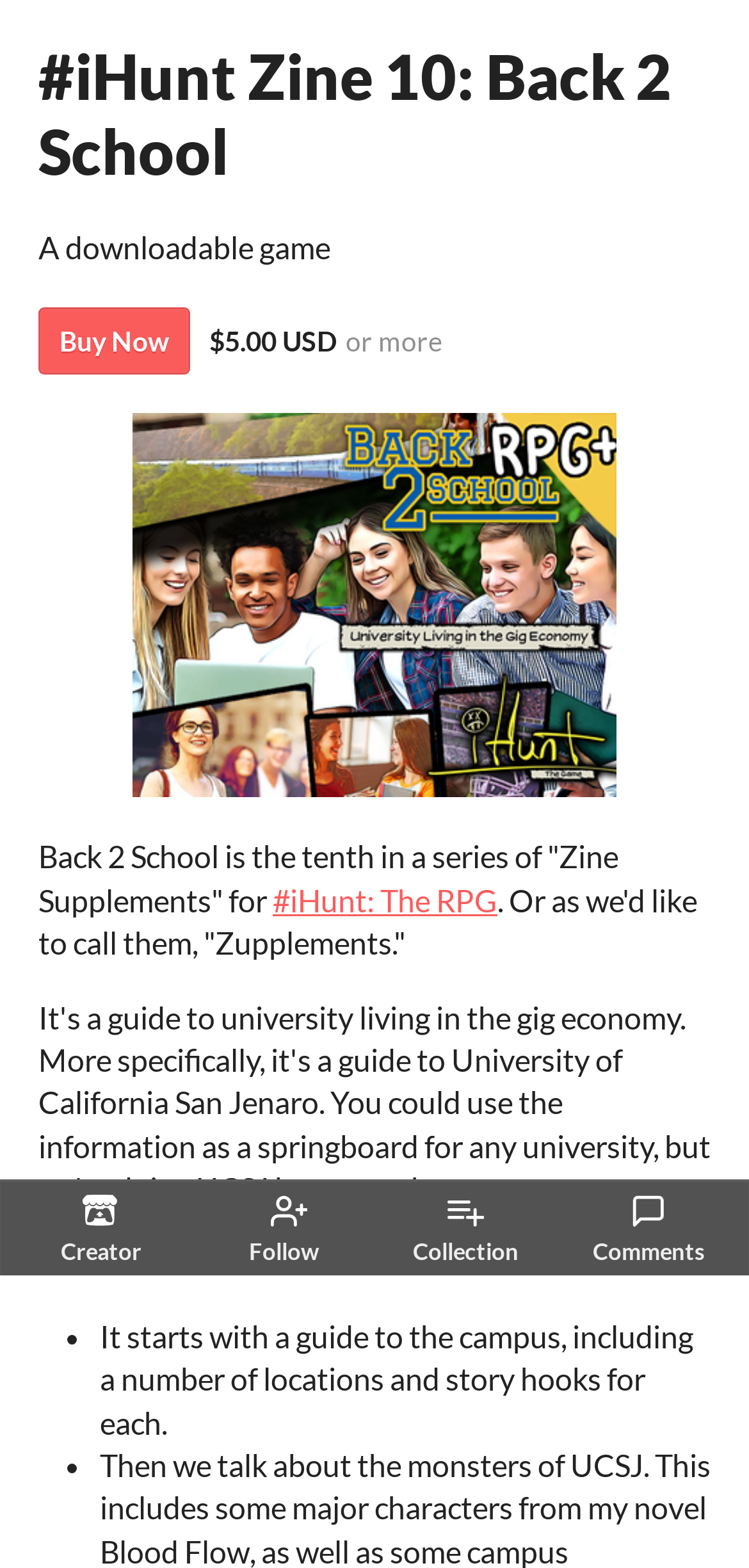How many locations are included in the guide to the campus?
Refer to the image and answer the question using a single word or phrase.

a number of locations